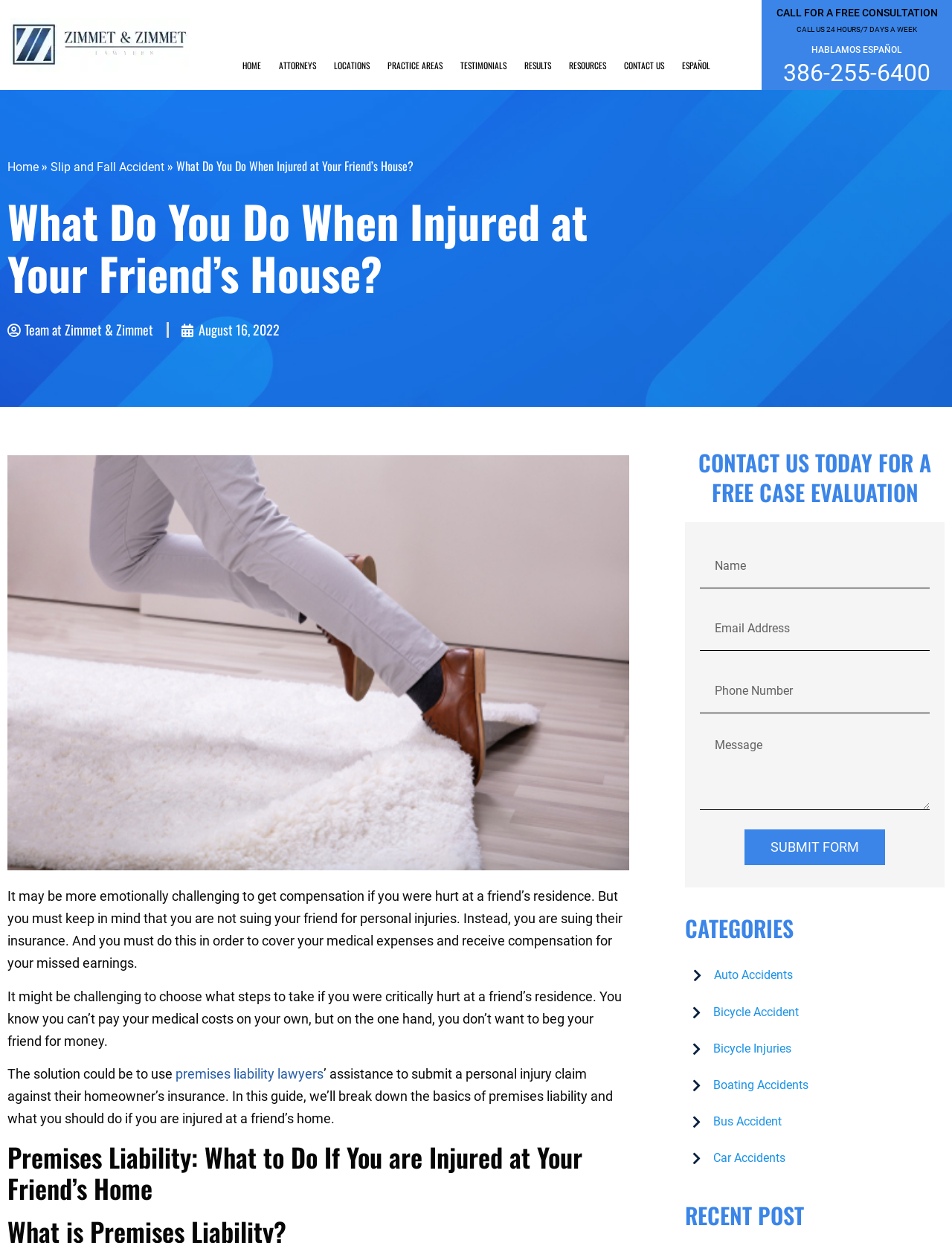What is the text of the webpage's headline?

What Do You Do When Injured at Your Friend’s House?